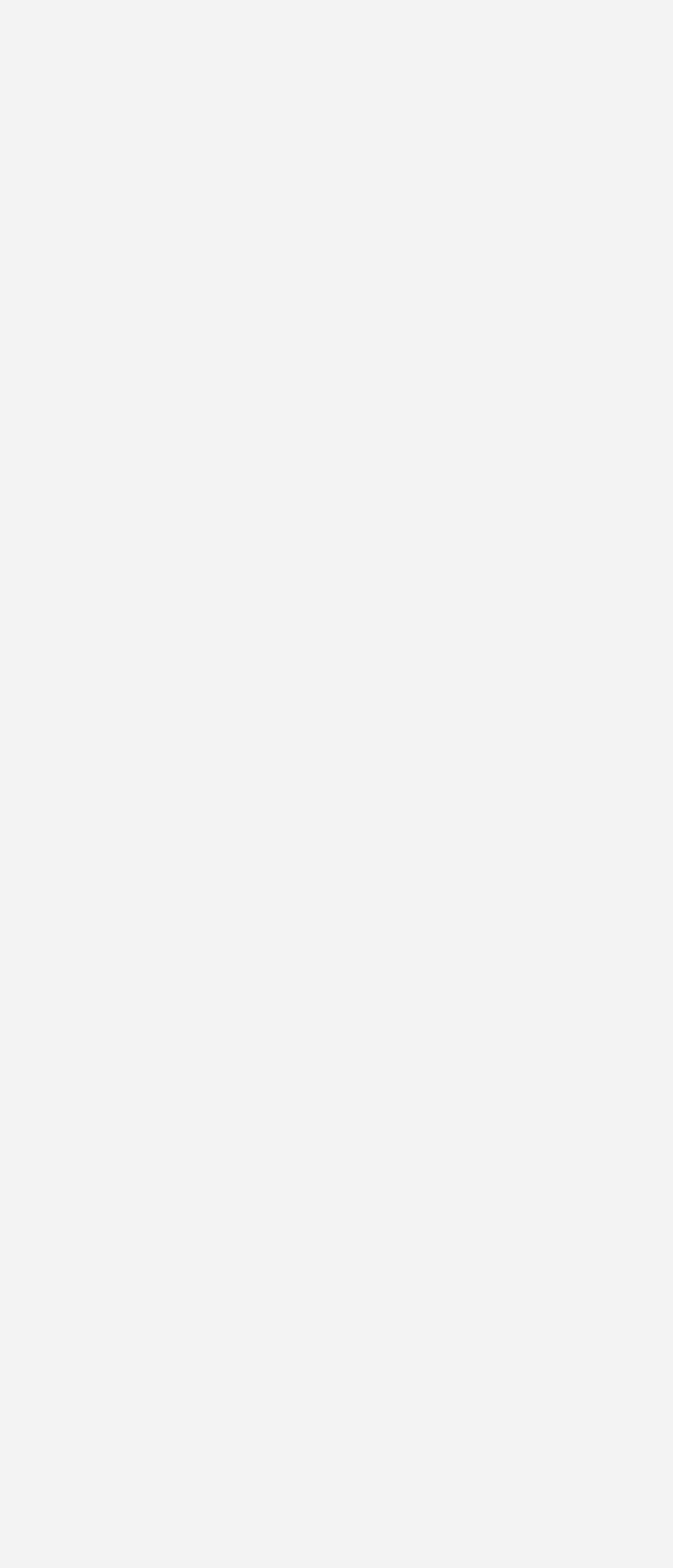Locate the bounding box coordinates of the element I should click to achieve the following instruction: "Sort replies by oldest first".

[0.62, 0.363, 0.928, 0.407]